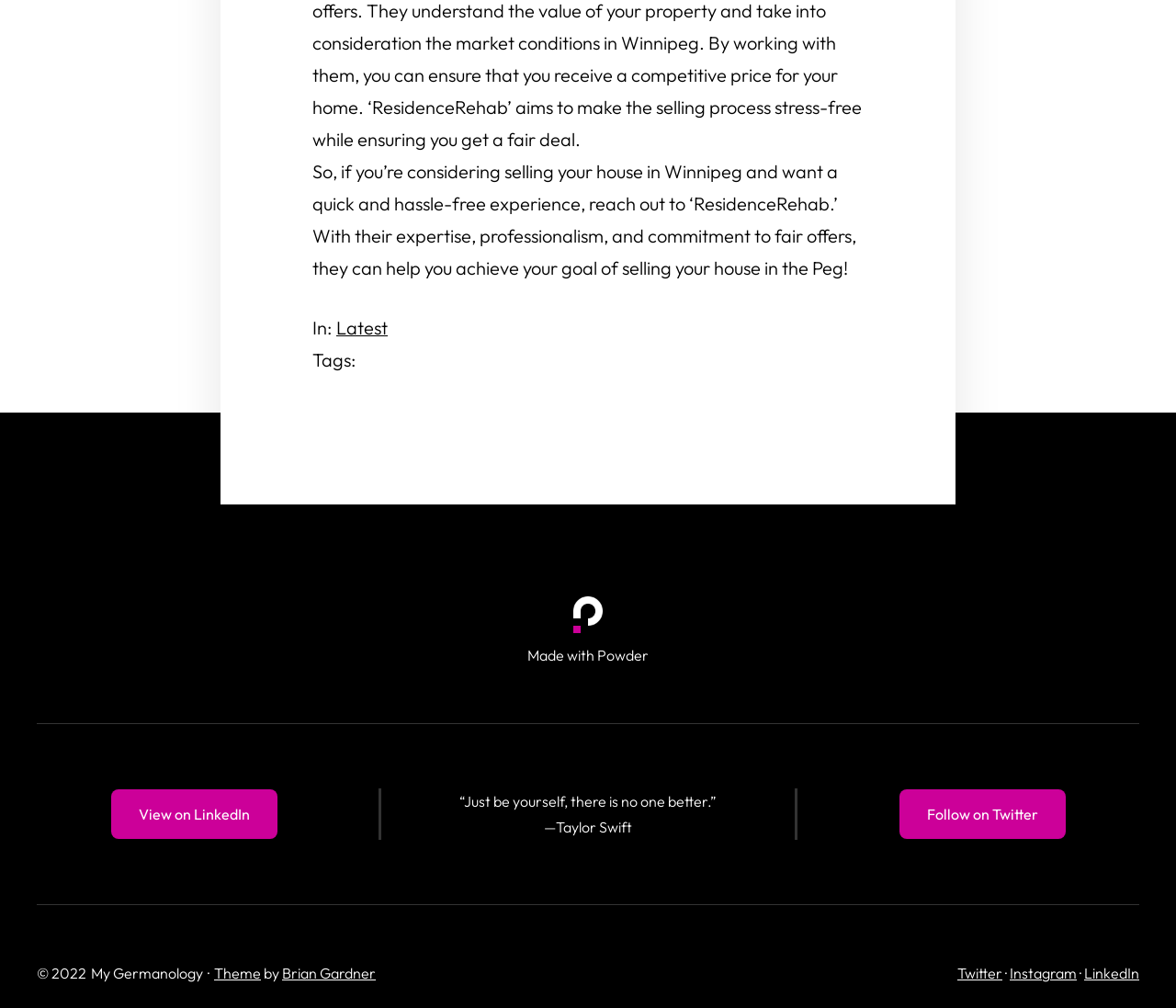What is the name of the theme used on the webpage?
Please use the visual content to give a single word or phrase answer.

My Germanology